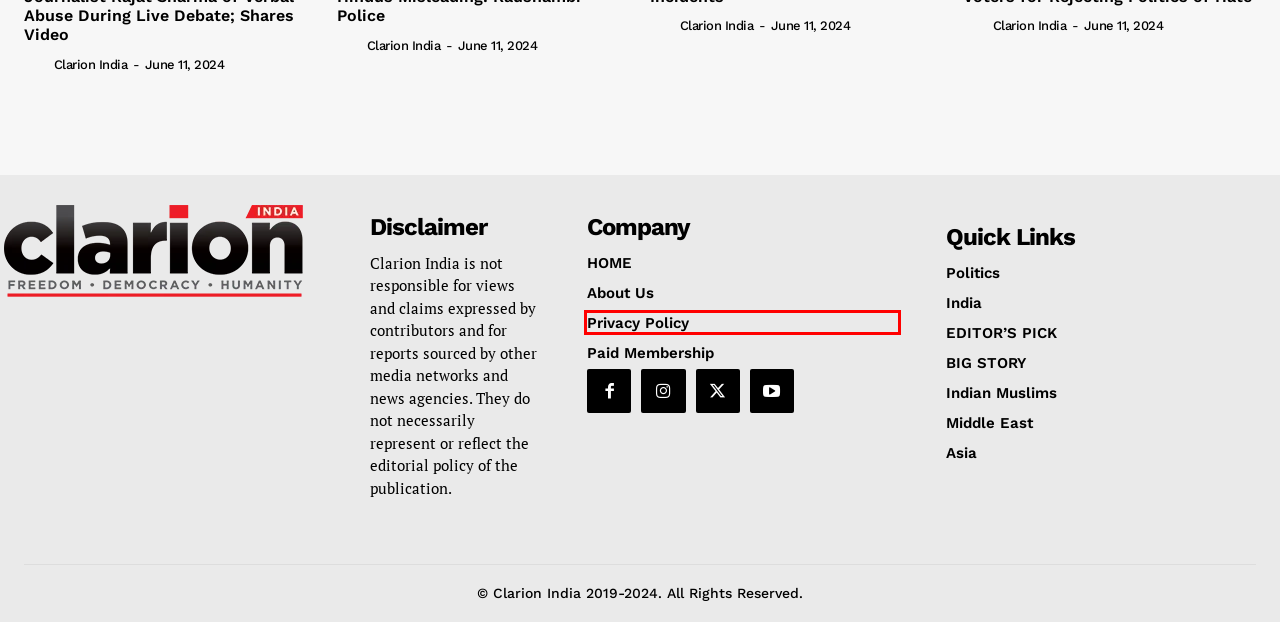Observe the screenshot of a webpage with a red bounding box highlighting an element. Choose the webpage description that accurately reflects the new page after the element within the bounding box is clicked. Here are the candidates:
A. Assam: Muslim Man Attempts Suicide in Police Lockup, Dies on Way to Hospital - Clarion India
B. Privacy Policy - Clarion India
C. About Us - Clarion India
D. Middle East Archives - Clarion India
E. Politics Archives - Clarion India
F. Muslim Majlis-e Mushawarat Lauds Voters for Rejecting Politics of Hate - Clarion India
G. Clarion India, Author at Clarion India
H. Homepage - Clarion India

B